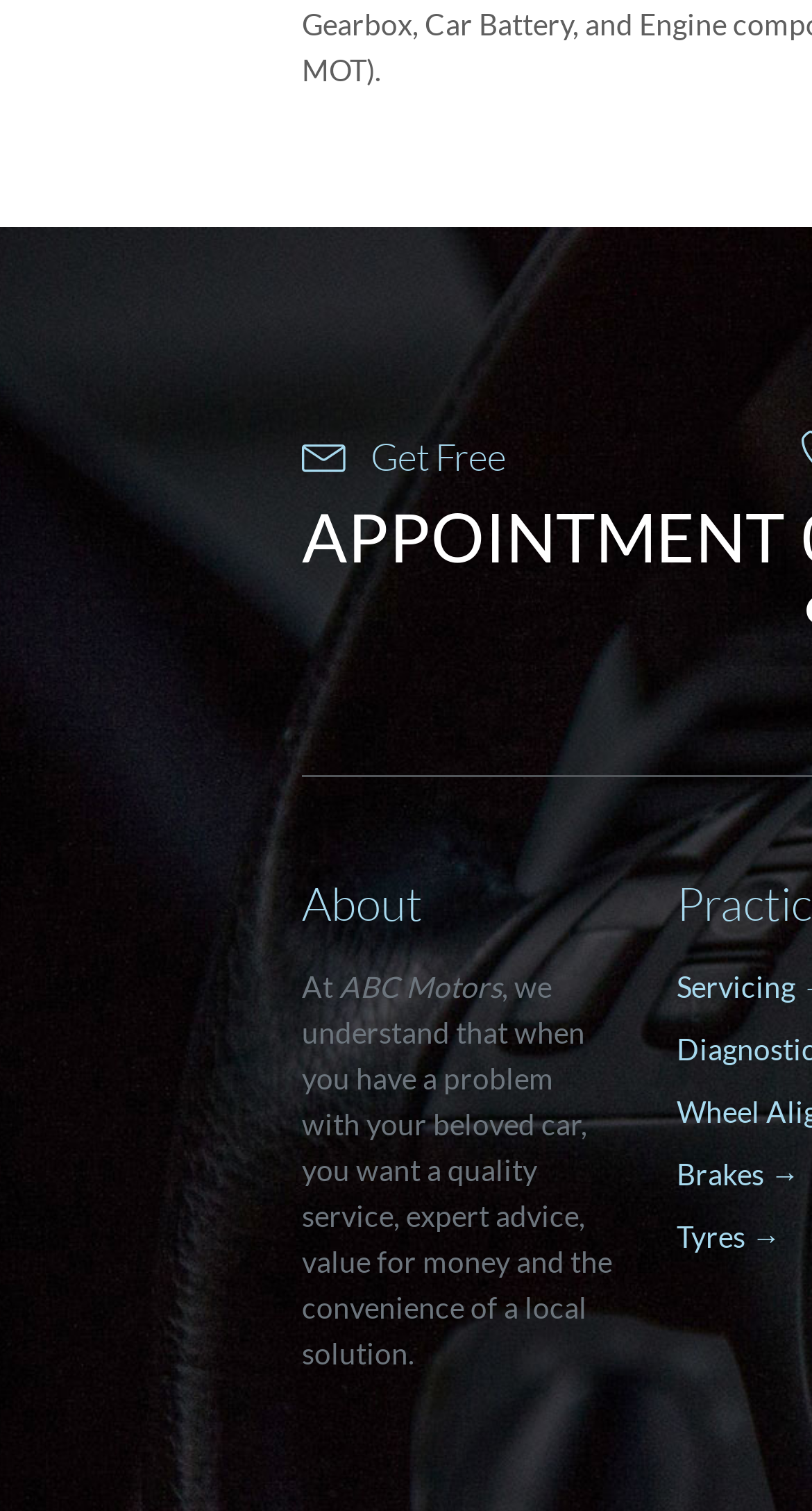What is the topic of the heading on the webpage?
Could you please answer the question thoroughly and with as much detail as possible?

The heading element on the webpage has the text 'About', which suggests that the topic of the heading is about the company or its services.